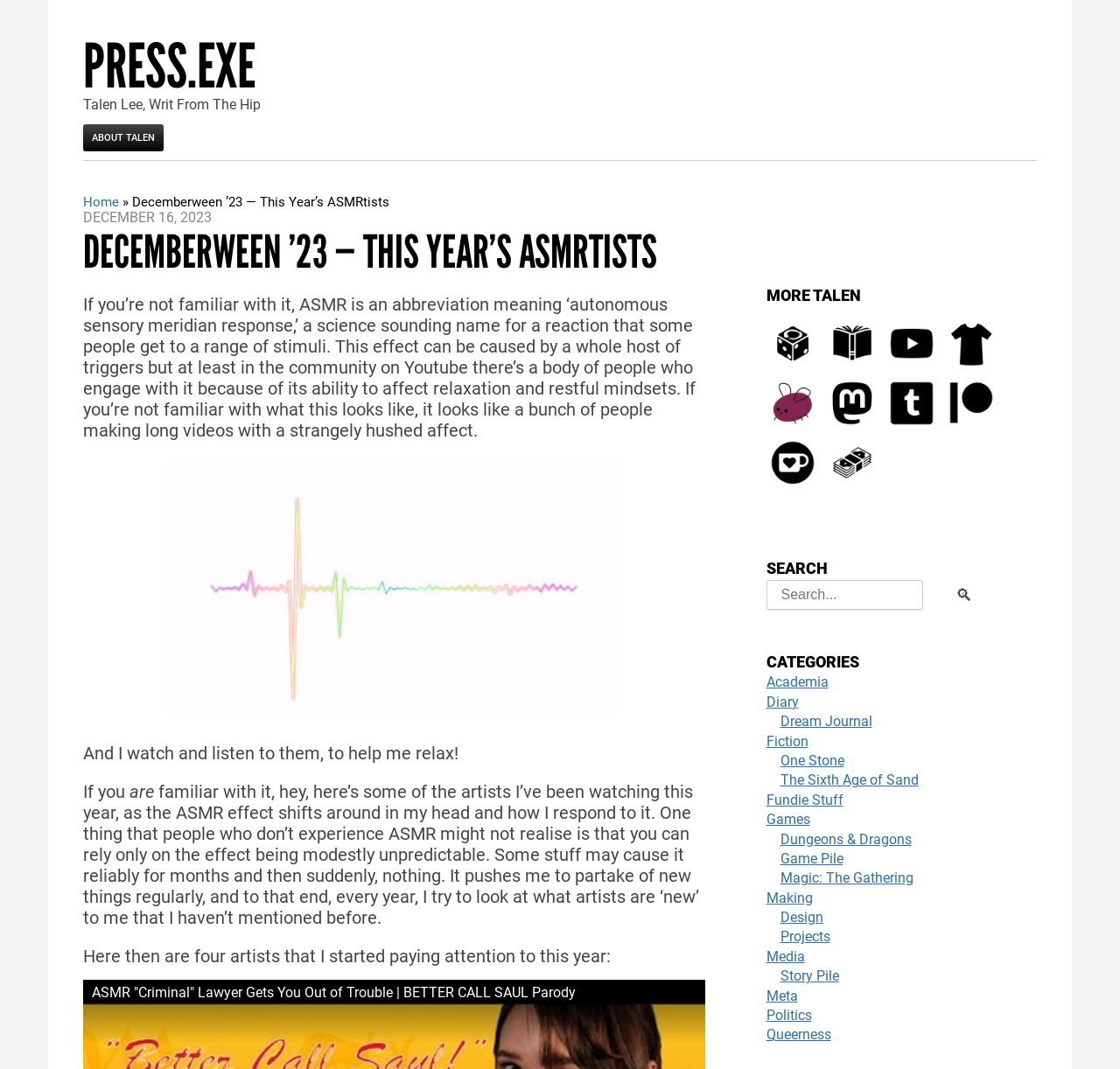Please locate the bounding box coordinates of the element's region that needs to be clicked to follow the instruction: "Go to the 'Academia' category". The bounding box coordinates should be provided as four float numbers between 0 and 1, i.e., [left, top, right, bottom].

[0.684, 0.63, 0.739, 0.646]